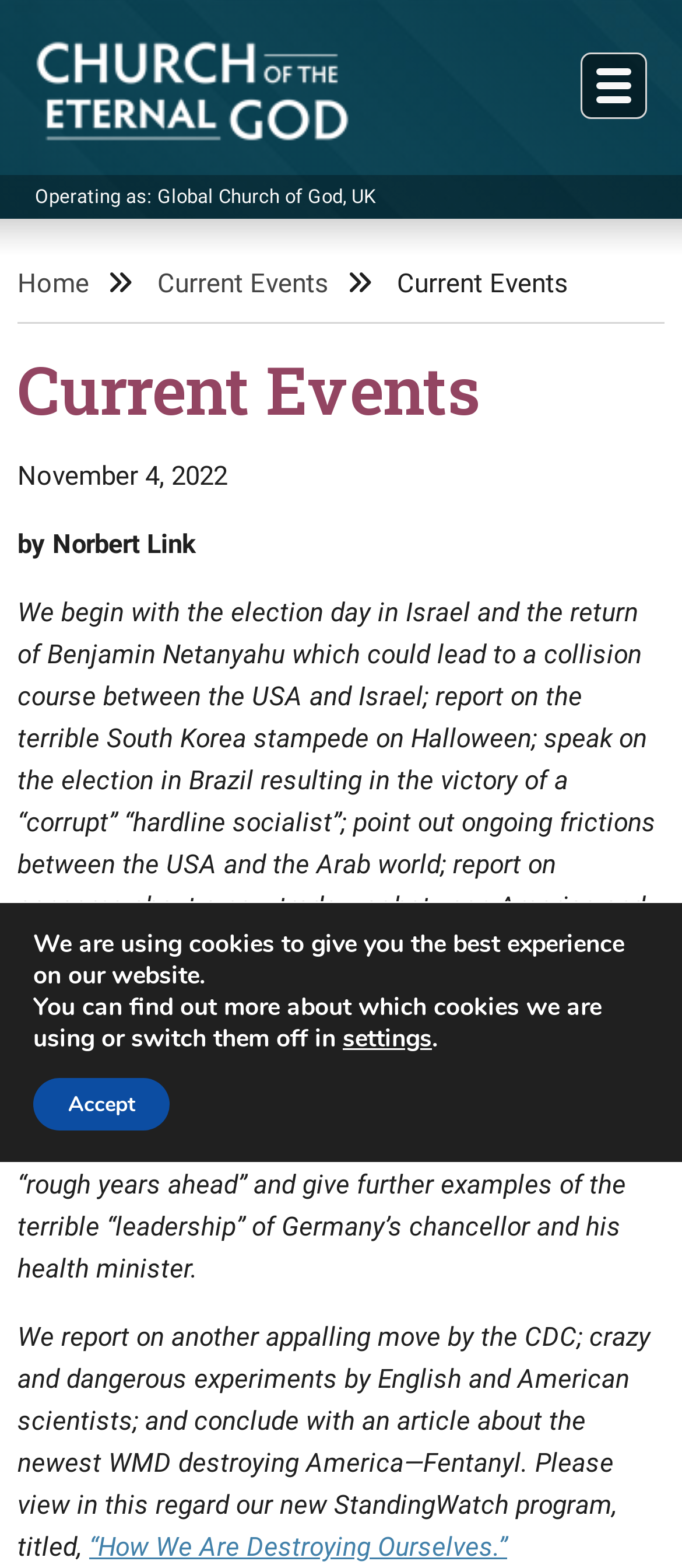Find the bounding box coordinates for the HTML element described in this sentence: "parent_node: Search name="s" placeholder="Search:"". Provide the coordinates as four float numbers between 0 and 1, in the format [left, top, right, bottom].

[0.026, 0.154, 0.974, 0.193]